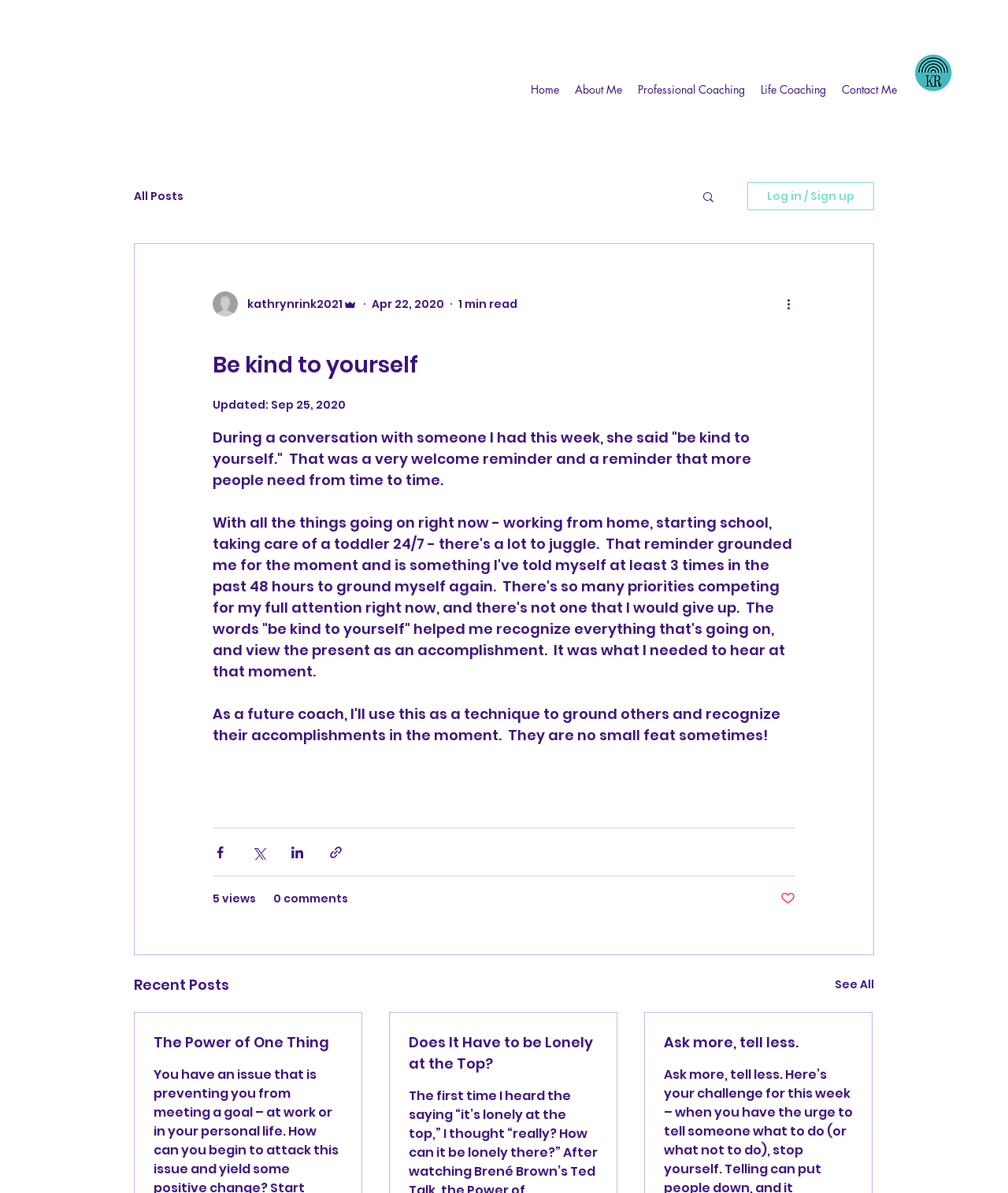Can you show the bounding box coordinates of the region to click on to complete the task described in the instruction: "Explore the 'CATEGORIES'"?

None